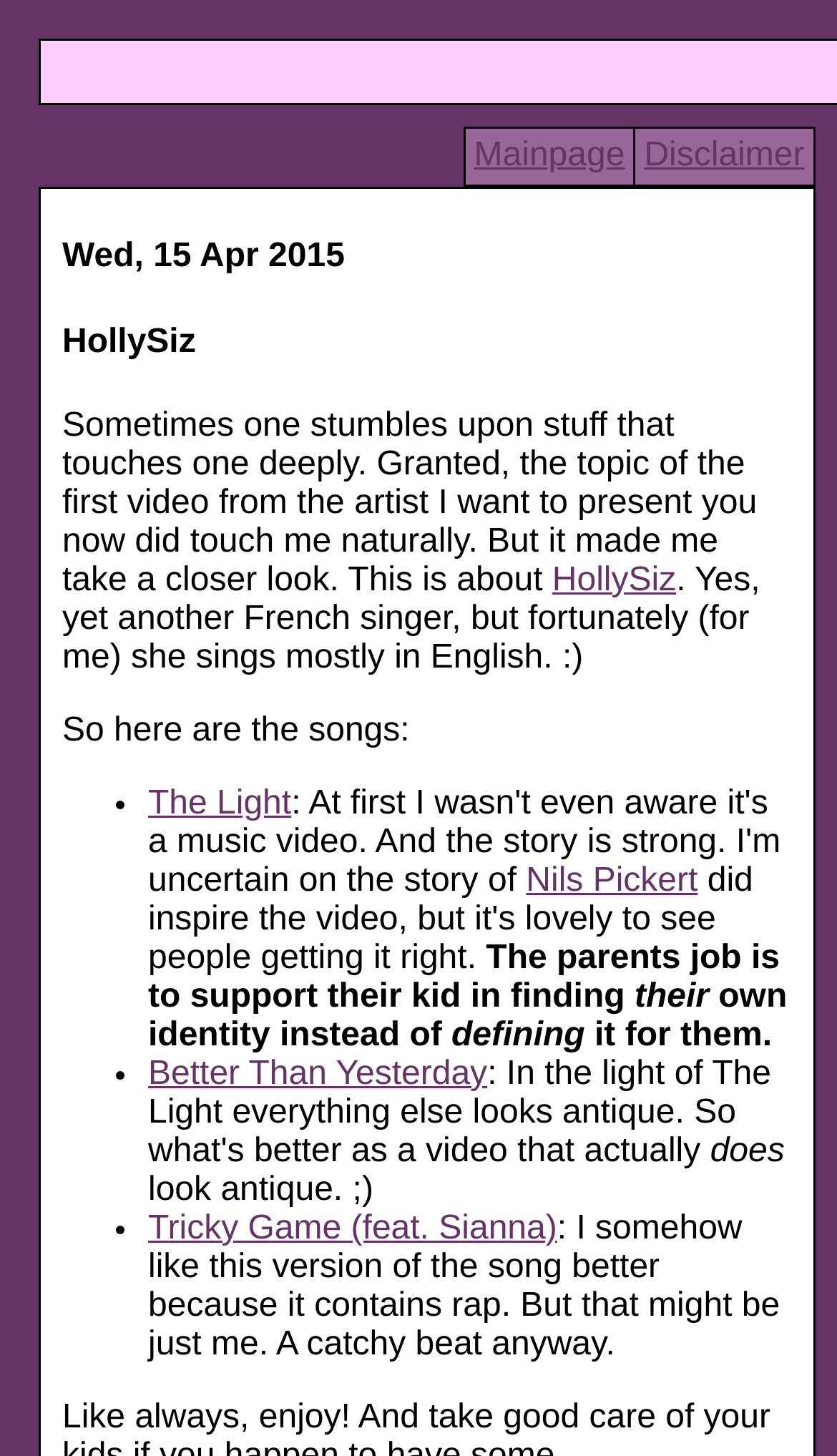How many links are in the main page?
Answer the question with a single word or phrase, referring to the image.

5